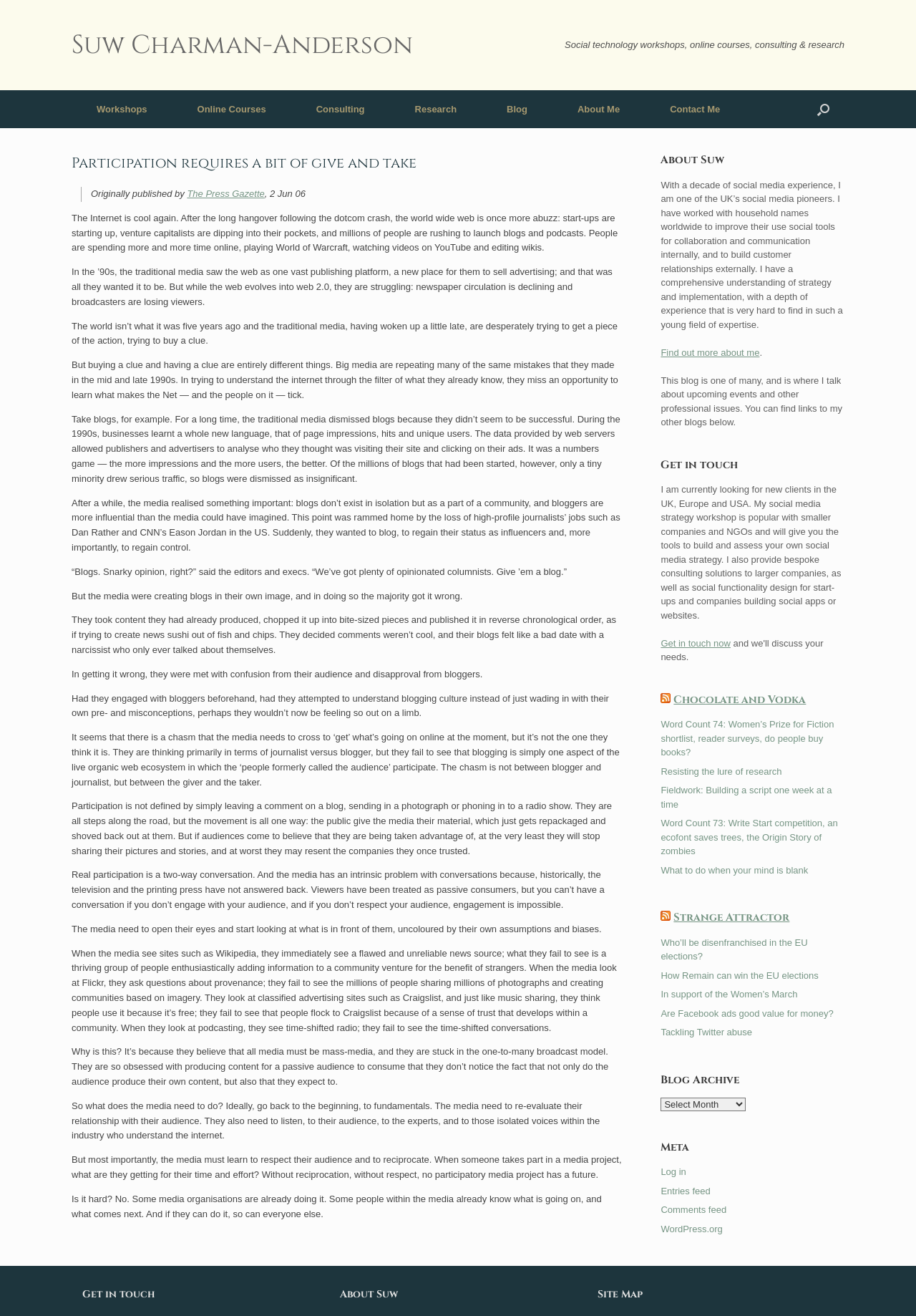Determine the bounding box coordinates of the clickable region to execute the instruction: "Read more about the author". The coordinates should be four float numbers between 0 and 1, denoted as [left, top, right, bottom].

[0.721, 0.136, 0.92, 0.251]